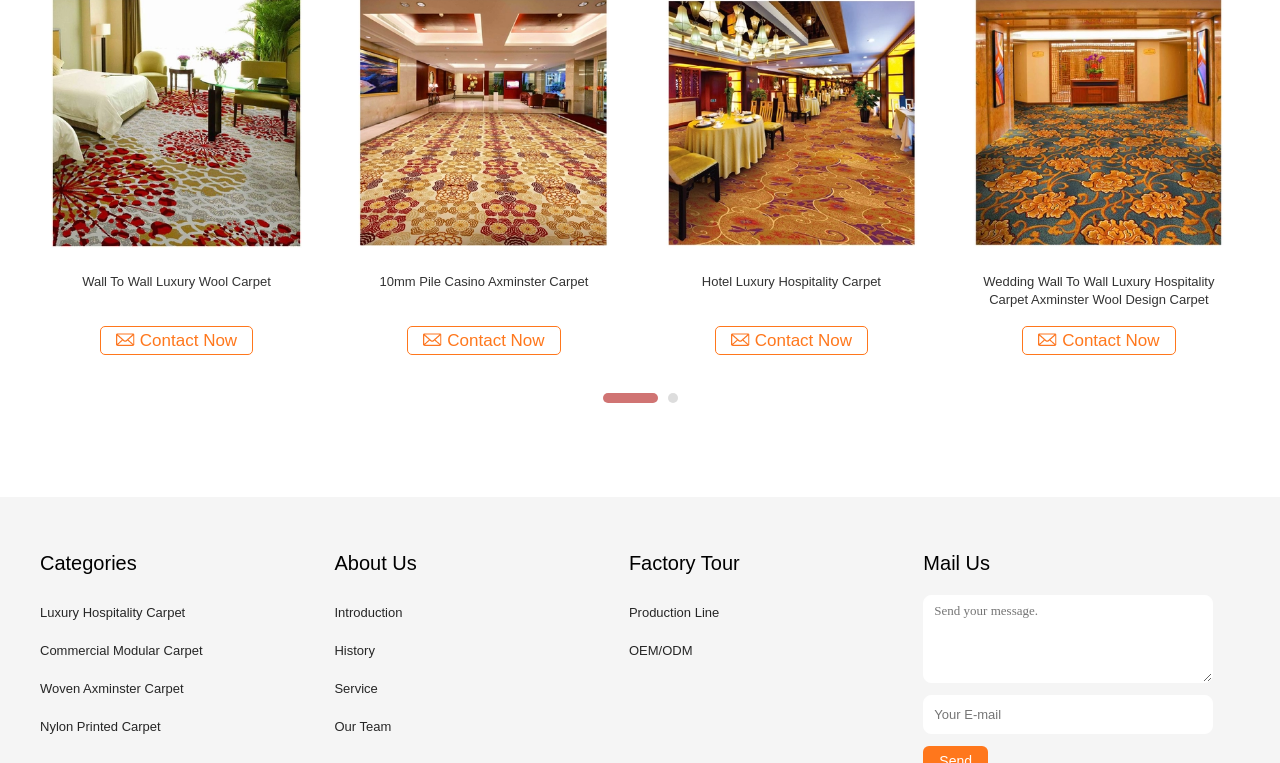Please specify the bounding box coordinates for the clickable region that will help you carry out the instruction: "View the article about The Ultimate Guide to Easy Halloween Costumes for Women: Simple and Stylish Ideas".

None